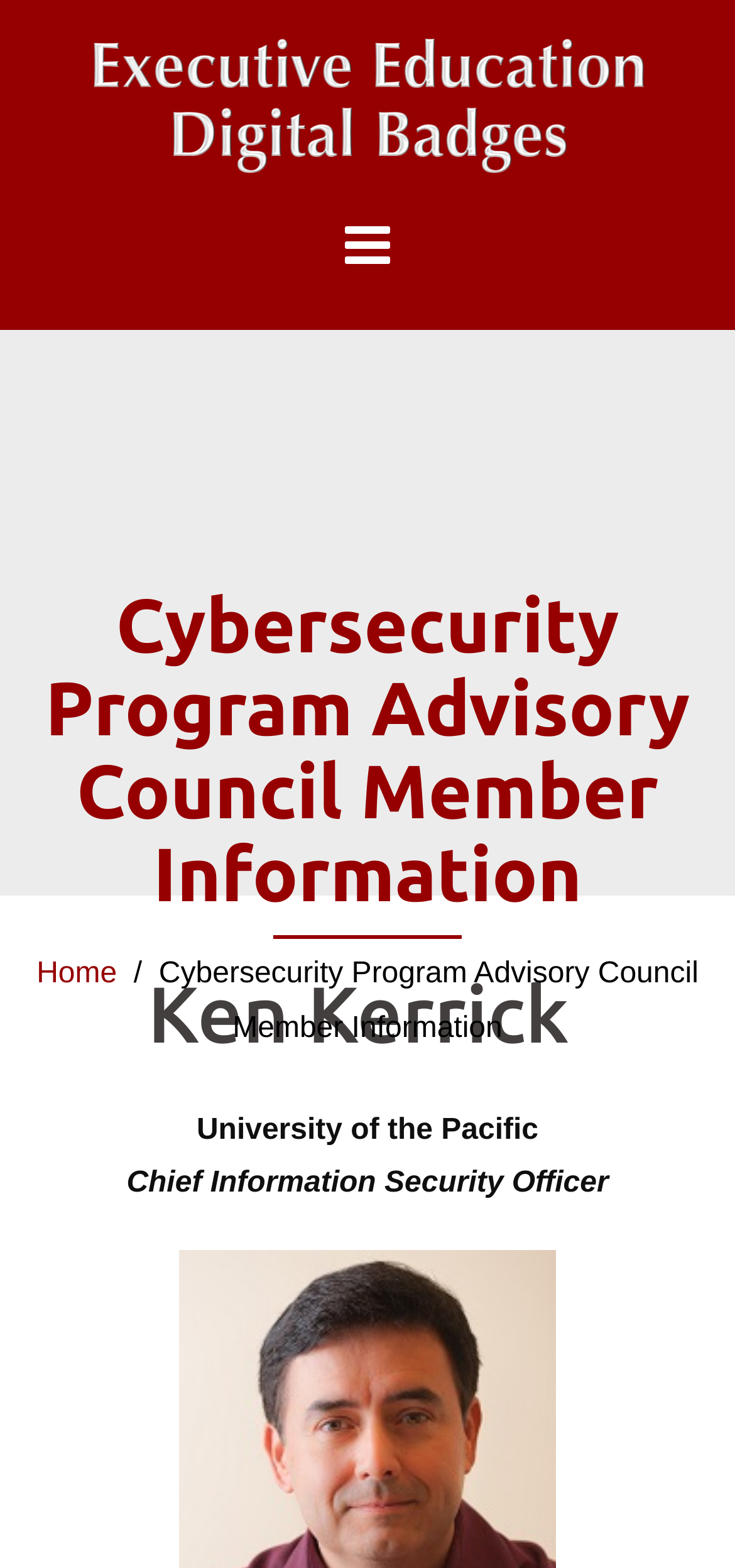What is the navigation option above the council member's information?
Can you provide a detailed and comprehensive answer to the question?

I found the link element with the text 'Home' above the council member's information, which suggests that it is a navigation option.